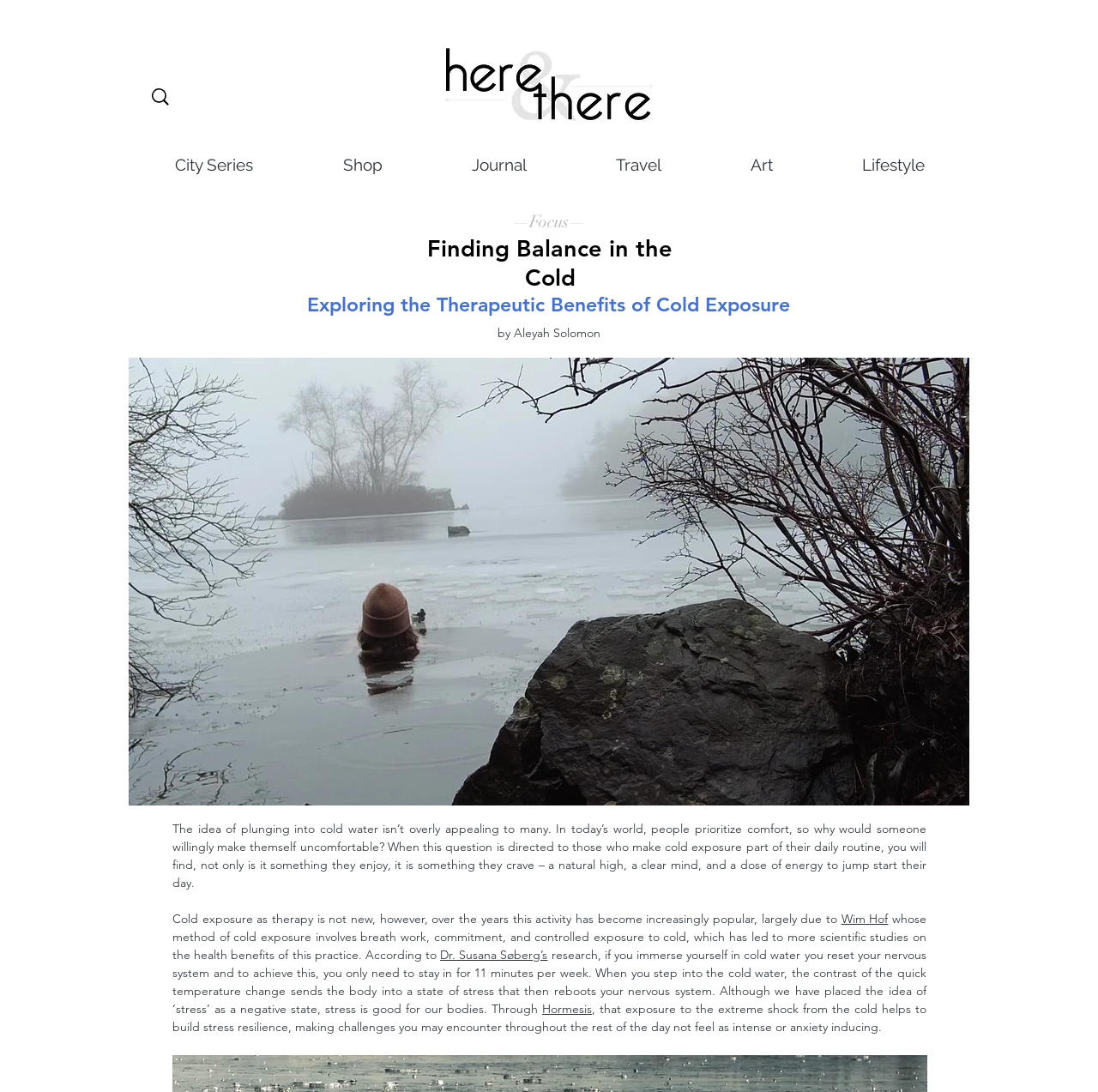Please locate the bounding box coordinates of the element's region that needs to be clicked to follow the instruction: "Visit the 'Journal' page". The bounding box coordinates should be provided as four float numbers between 0 and 1, i.e., [left, top, right, bottom].

[0.389, 0.131, 0.52, 0.17]